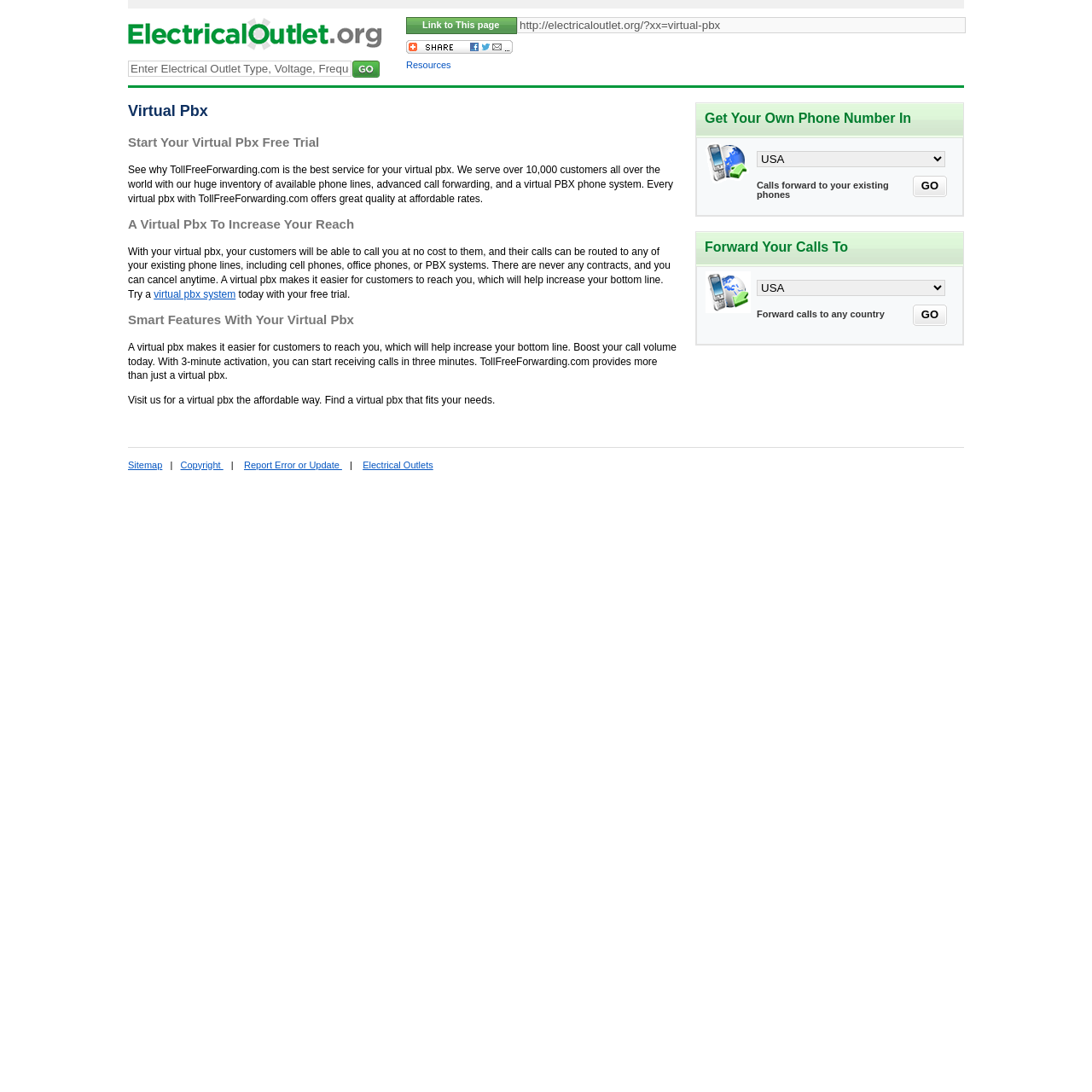Determine the bounding box coordinates in the format (top-left x, top-left y, bottom-right x, bottom-right y). Ensure all values are floating point numbers between 0 and 1. Identify the bounding box of the UI element described by: name="btnSubmit"

[0.324, 0.056, 0.353, 0.072]